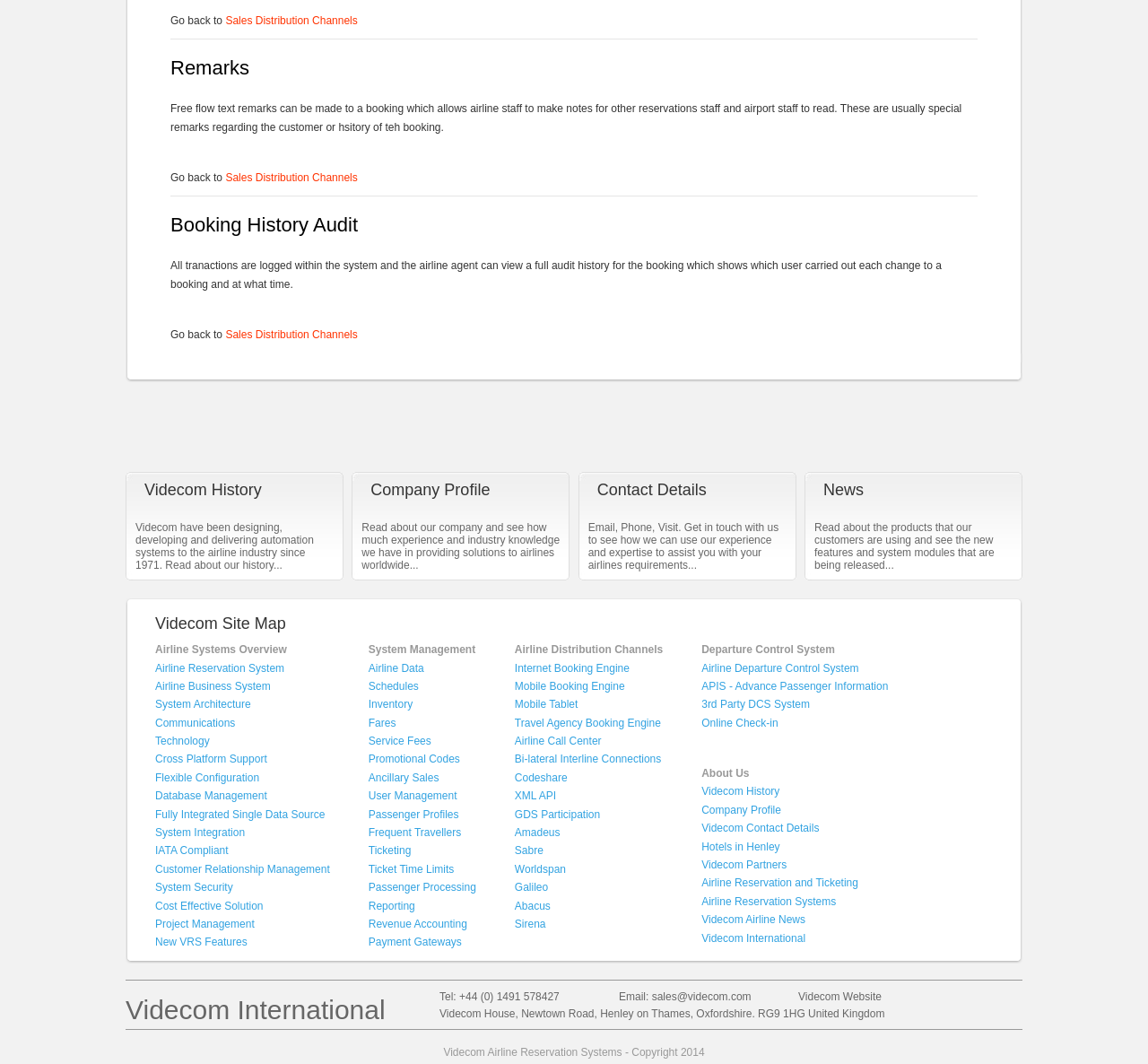Give a one-word or short phrase answer to the question: 
What is the purpose of the contact details section?

Get in touch with Videcom